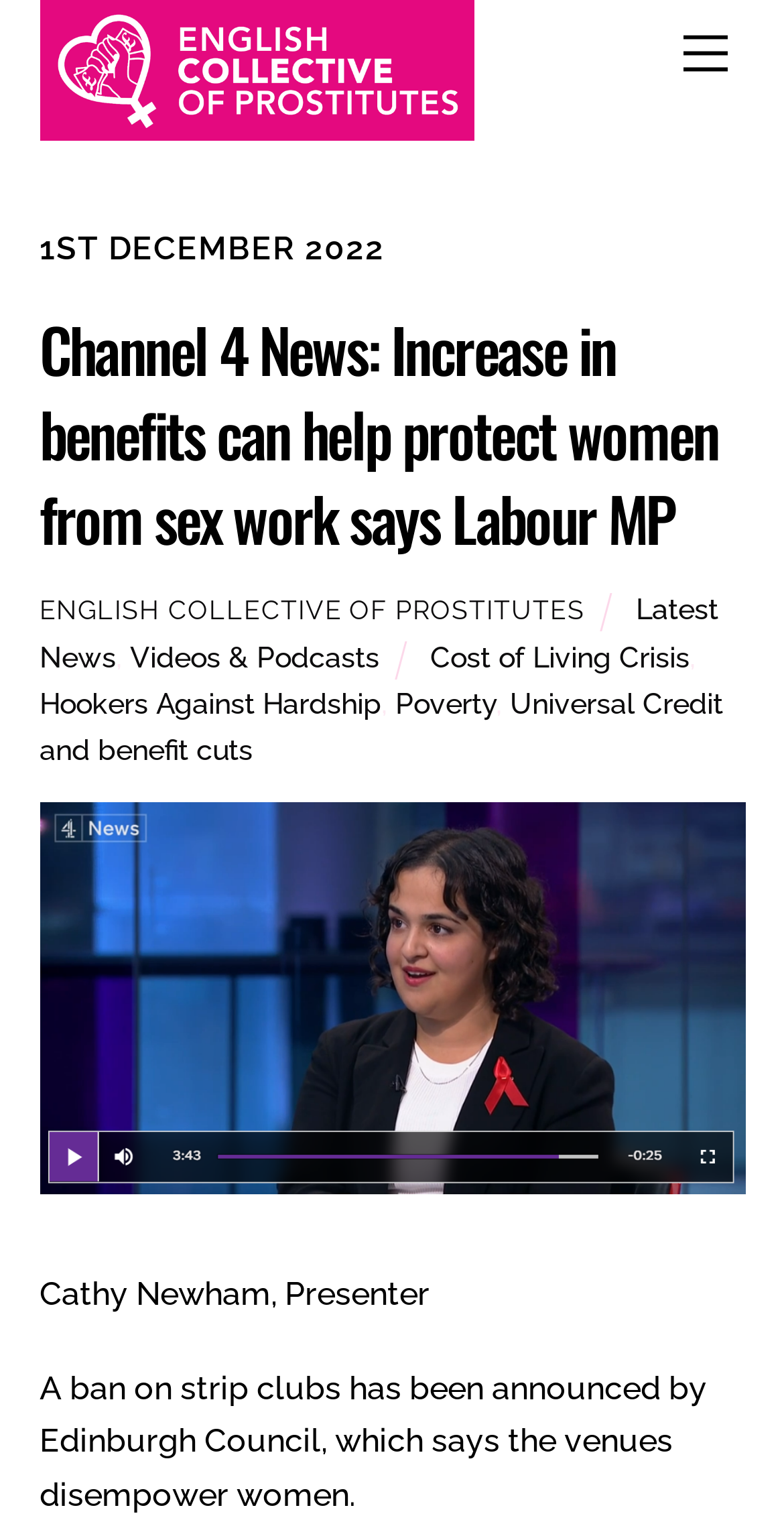Please locate the UI element described by "Videos & Podcasts" and provide its bounding box coordinates.

[0.165, 0.419, 0.483, 0.441]